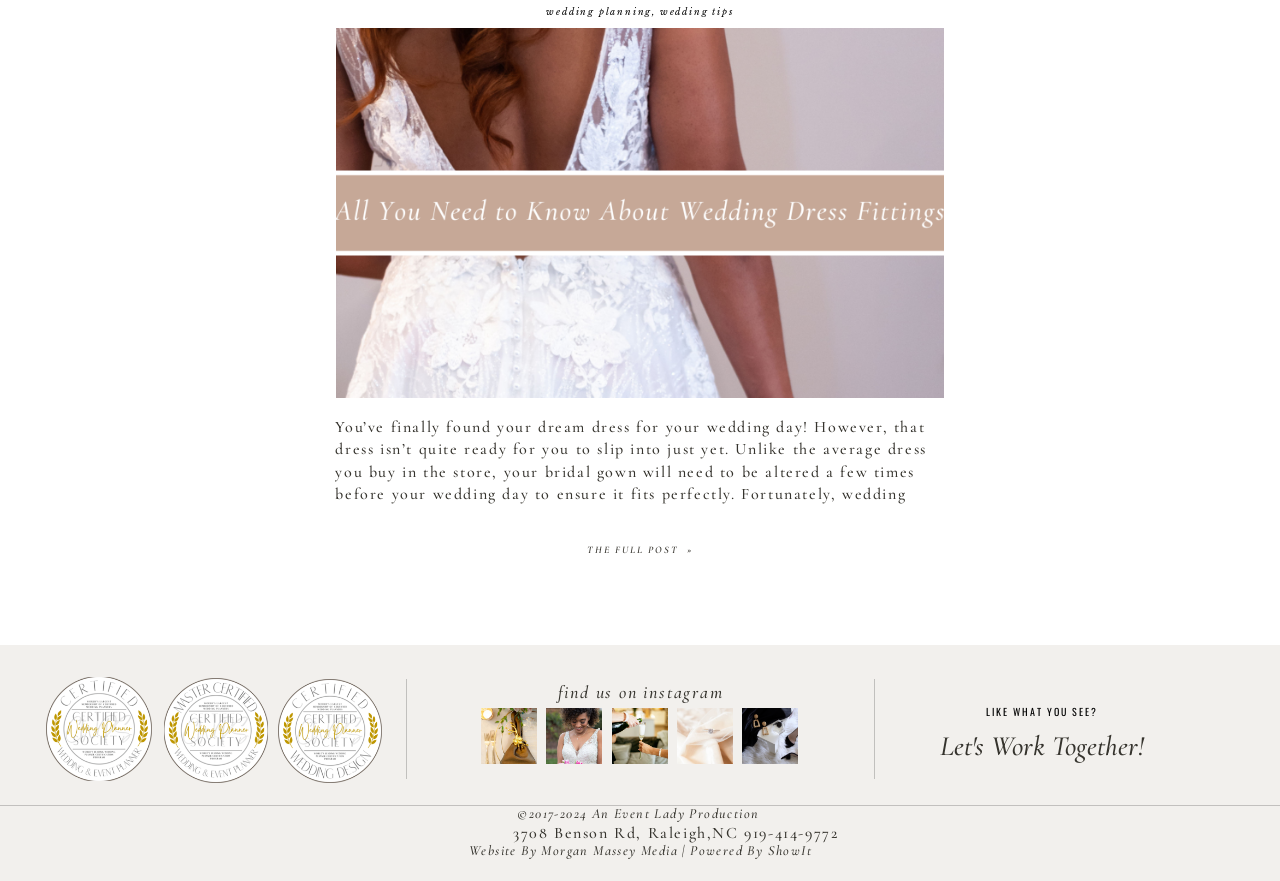Please predict the bounding box coordinates (top-left x, top-left y, bottom-right x, bottom-right y) for the UI element in the screenshot that fits the description: Wedding Planning

[0.427, 0.007, 0.51, 0.019]